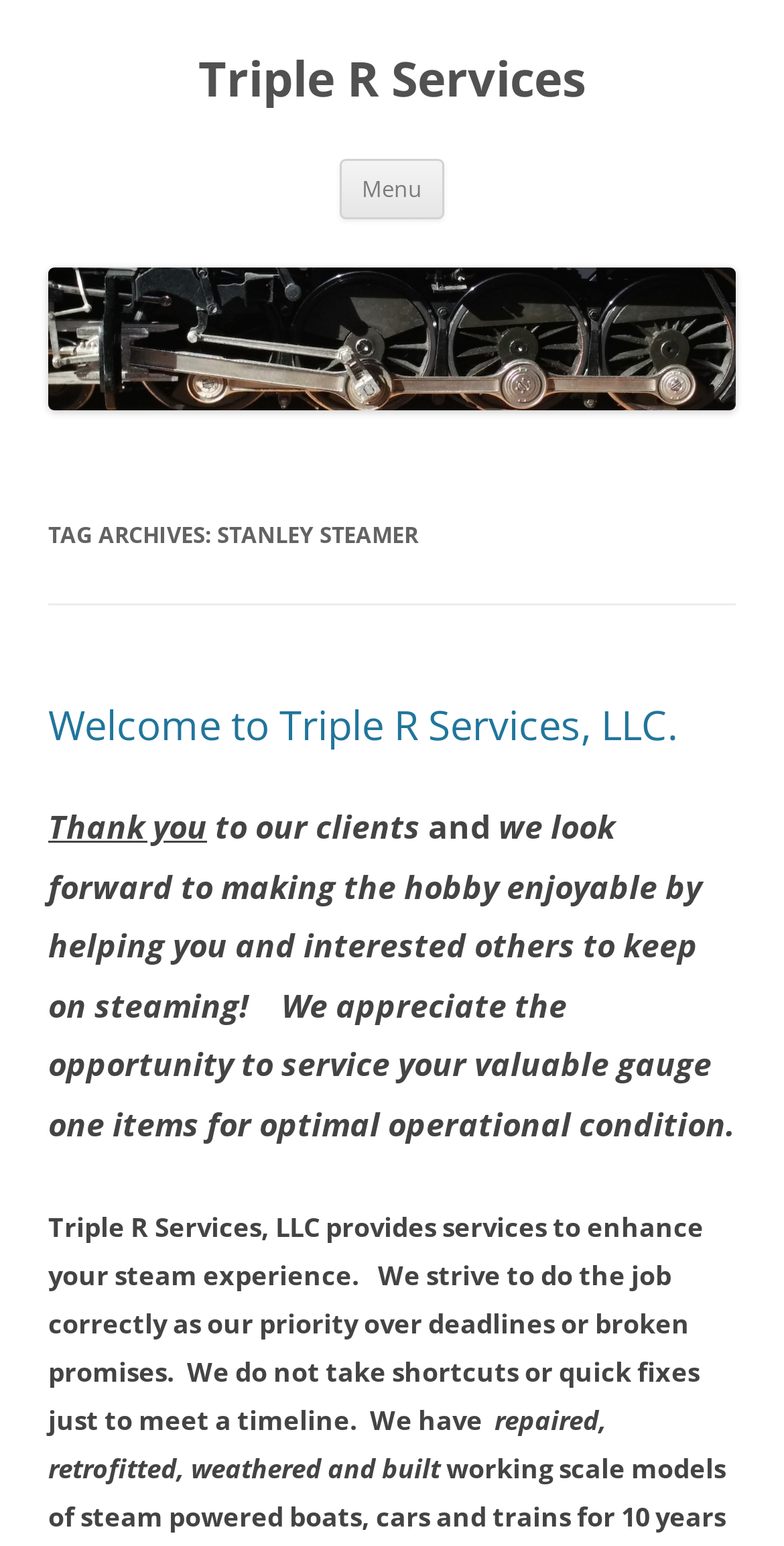Provide a short answer using a single word or phrase for the following question: 
What is the main topic of the webpage?

Stanley Steamer